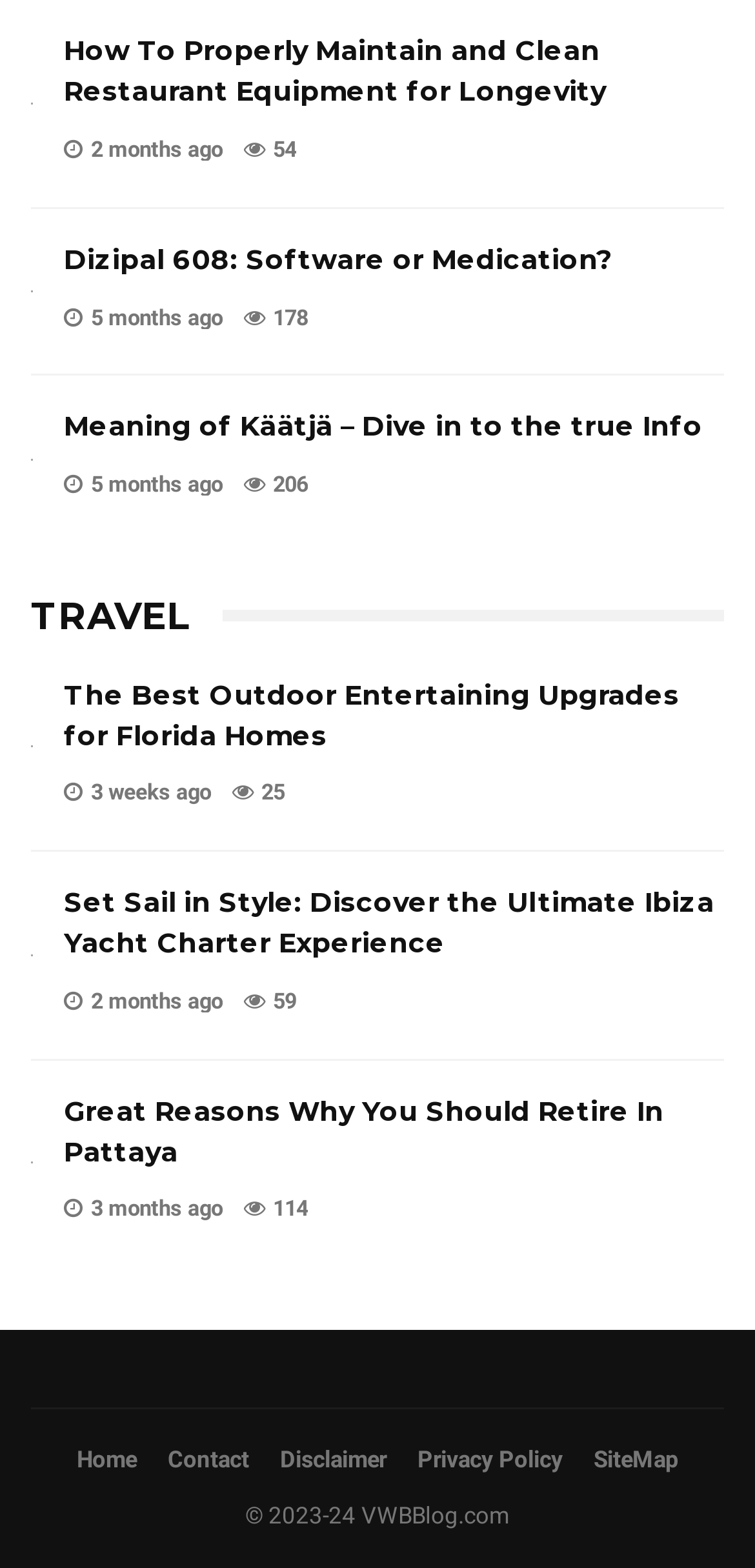Identify the bounding box coordinates for the element you need to click to achieve the following task: "Check the disclaimer". The coordinates must be four float values ranging from 0 to 1, formatted as [left, top, right, bottom].

[0.35, 0.919, 0.532, 0.945]